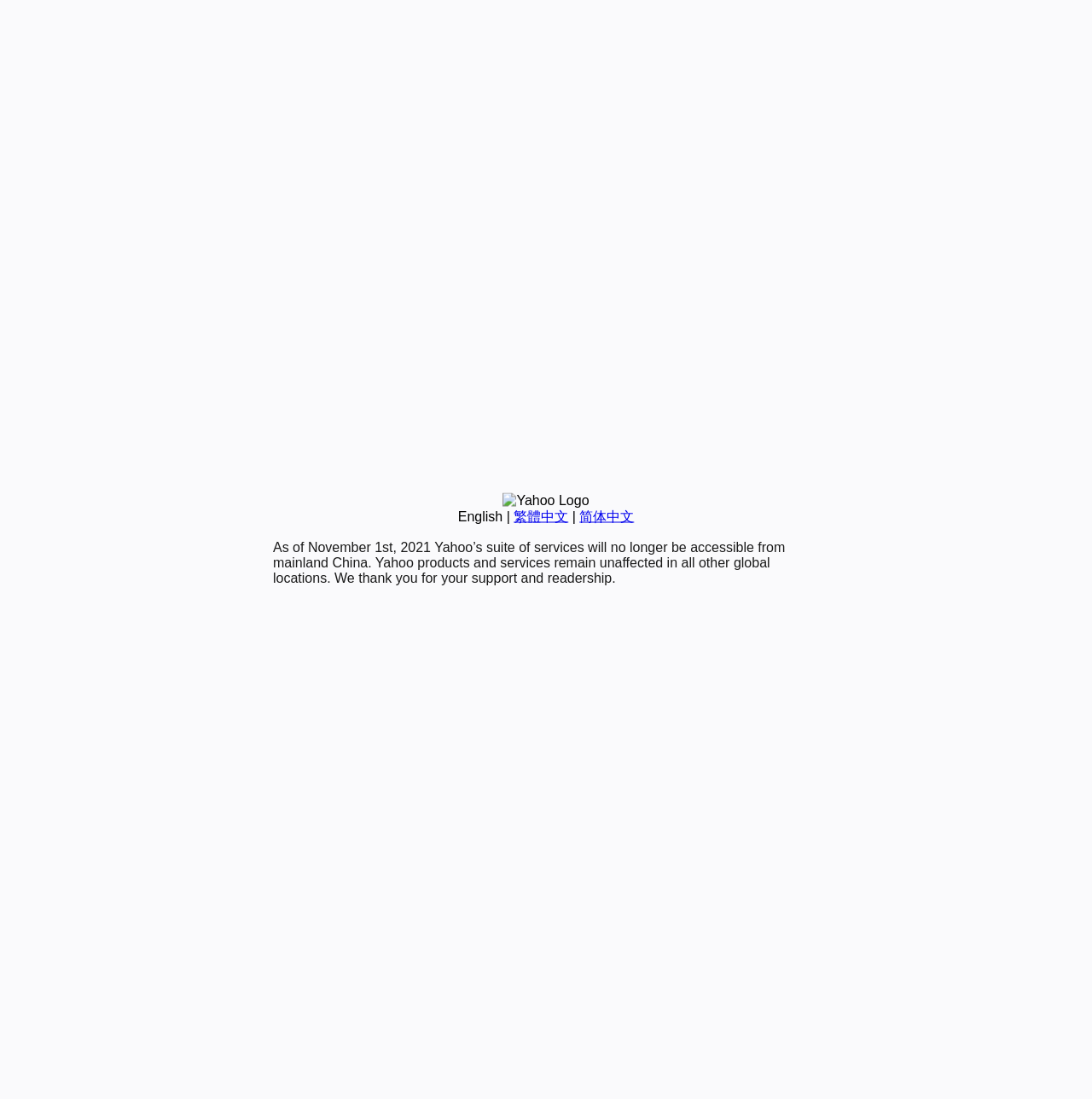Determine the bounding box of the UI element mentioned here: "简体中文". The coordinates must be in the format [left, top, right, bottom] with values ranging from 0 to 1.

[0.531, 0.463, 0.581, 0.476]